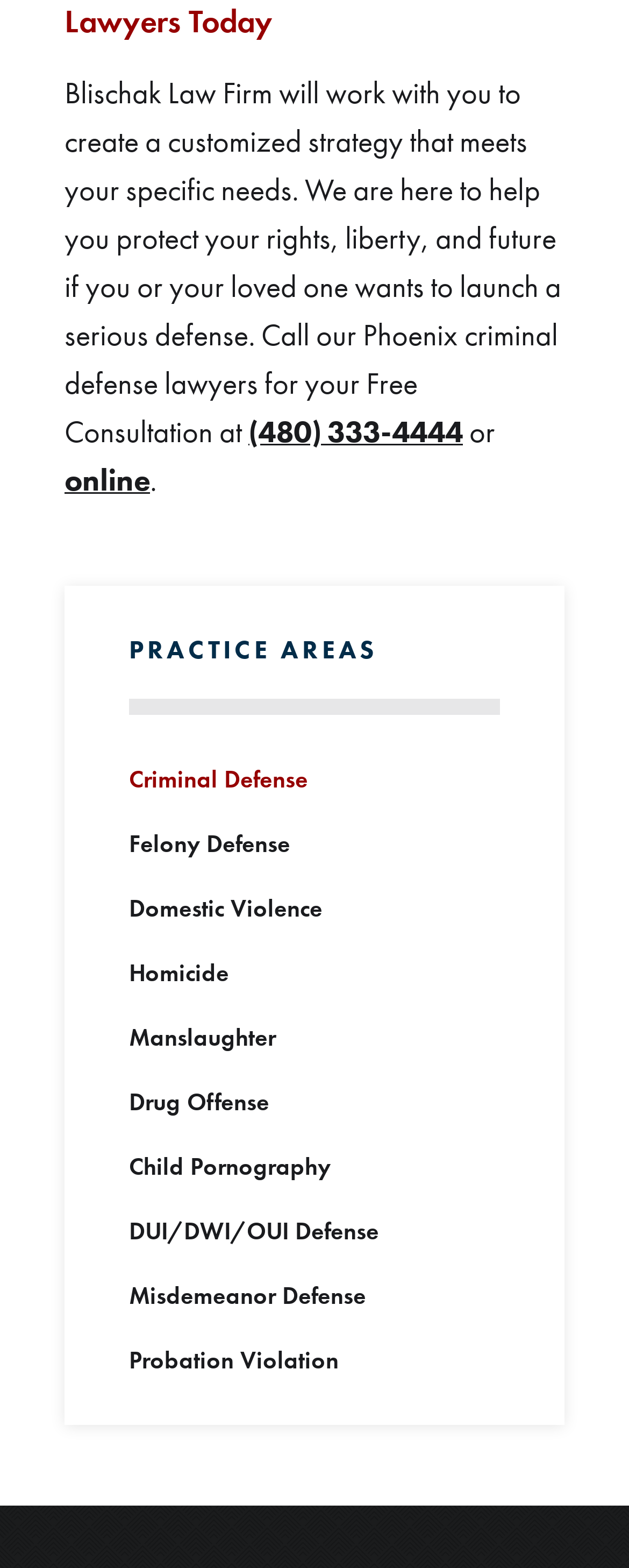Pinpoint the bounding box coordinates of the area that must be clicked to complete this instruction: "Explore domestic violence defense options".

[0.205, 0.569, 0.795, 0.59]